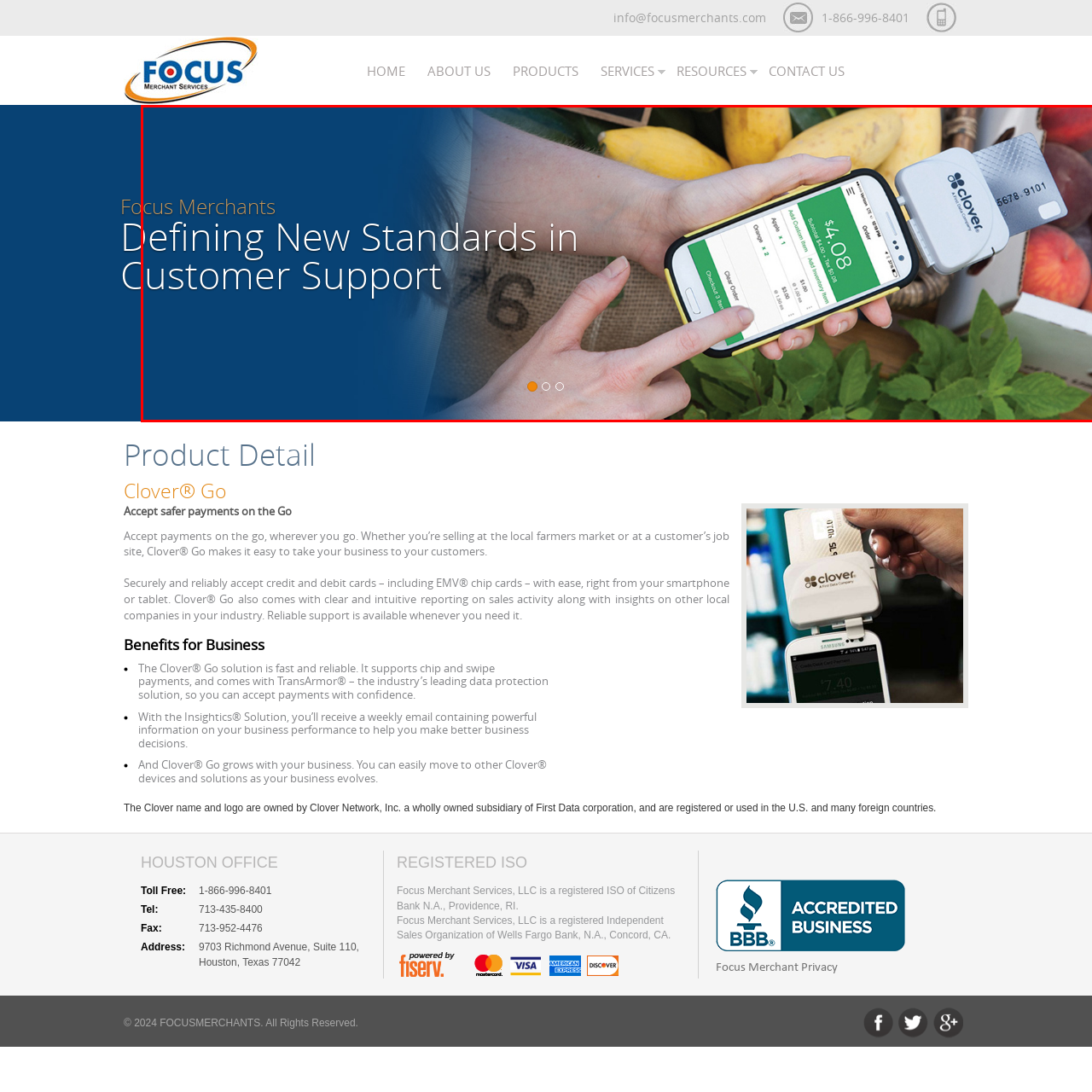Give an elaborate description of the visual elements within the red-outlined box.

The image showcases a hand holding a mobile device with an open Clover® Go payment application, displaying a transaction amount of $4.08. This scene captures the essence of modern mobile commerce, emphasizing convenience and ease of use for payments on the go. The colorful backdrop features an assortment of fresh fruits and vegetables, symbolizing a bustling outdoor market setting. Accompanying the image is the text "Focus Merchants" along with the tagline "Defining New Standards in Customer Support," suggesting a commitment to excellence in service and innovation in payment solutions. The overall composition conveys a vibrant, user-friendly approach to business transactions in today's dynamic marketplace.